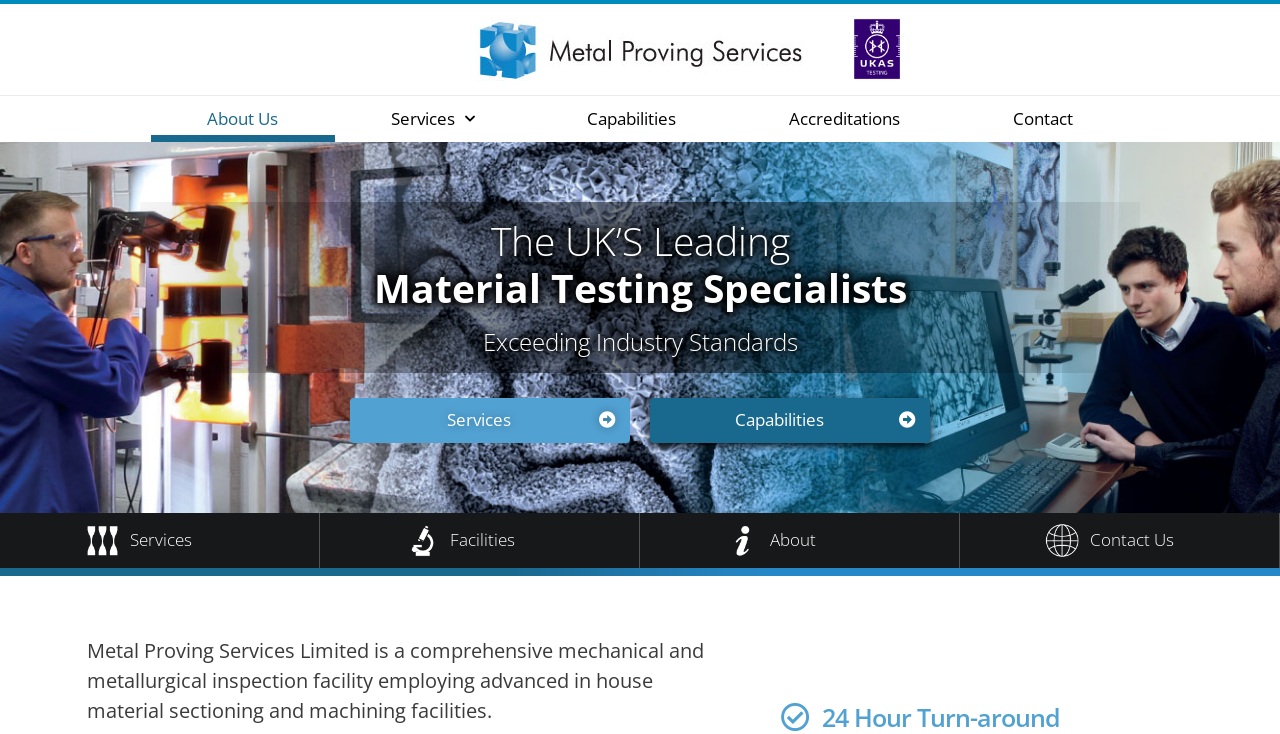Please identify the bounding box coordinates of the area that needs to be clicked to follow this instruction: "Contact Us".

[0.852, 0.72, 0.918, 0.751]